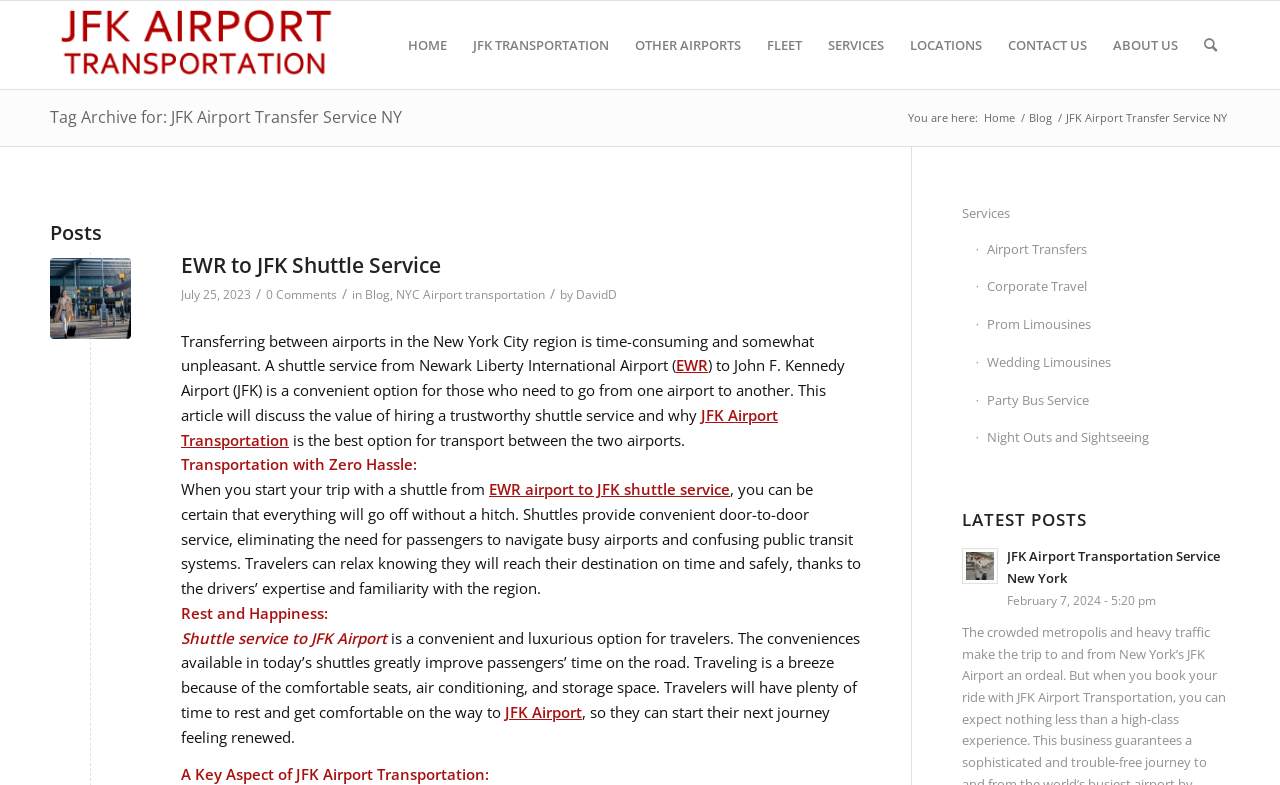Can you look at the image and give a comprehensive answer to the question:
What is the date of the latest article?

The date of the latest article can be found in the 'Posts' section, where it says 'July 25, 2023' in a time format.